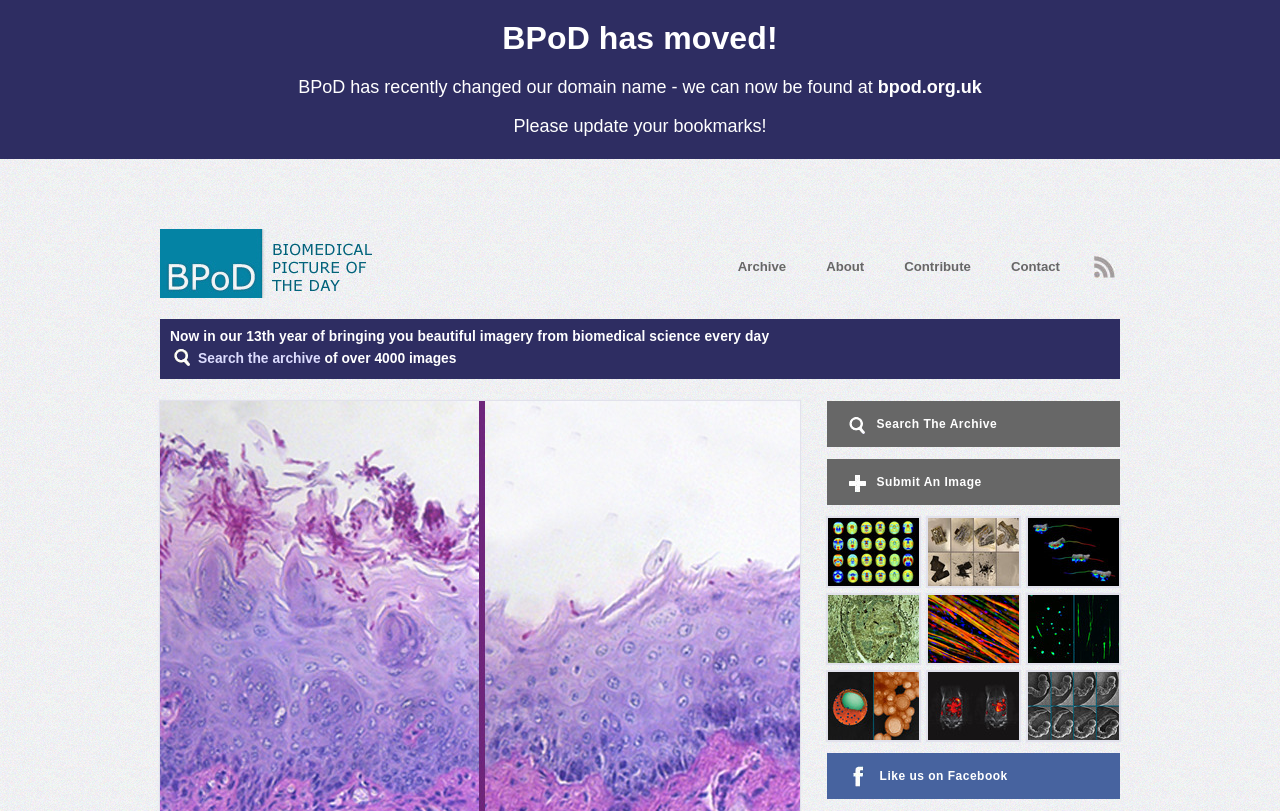Use the details in the image to answer the question thoroughly: 
How many links are there in the navigation menu?

I counted the number of link elements in the navigation menu, which are 'Biomedical Picture Of The Day', 'Archive', 'About', 'Contribute', 'Contact', and 'RSS'.